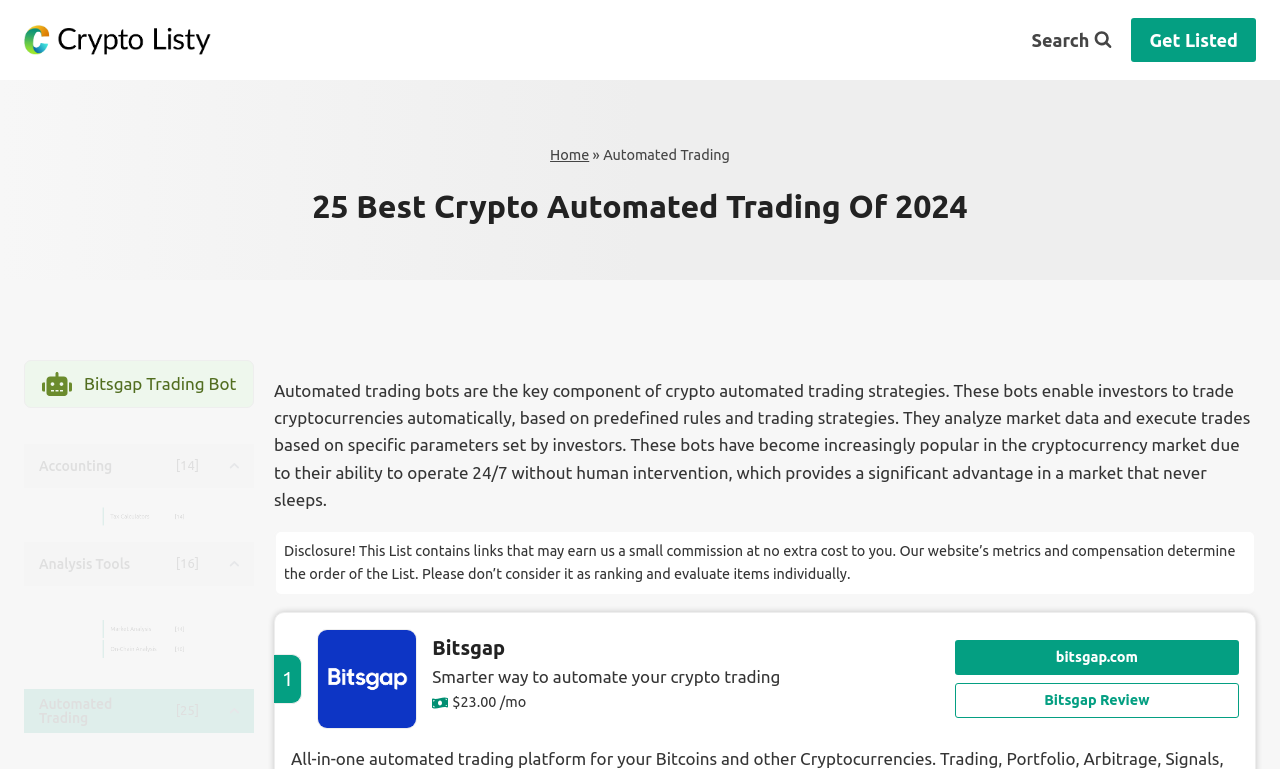Find the bounding box coordinates of the element to click in order to complete the given instruction: "View search form."

[0.799, 0.022, 0.876, 0.082]